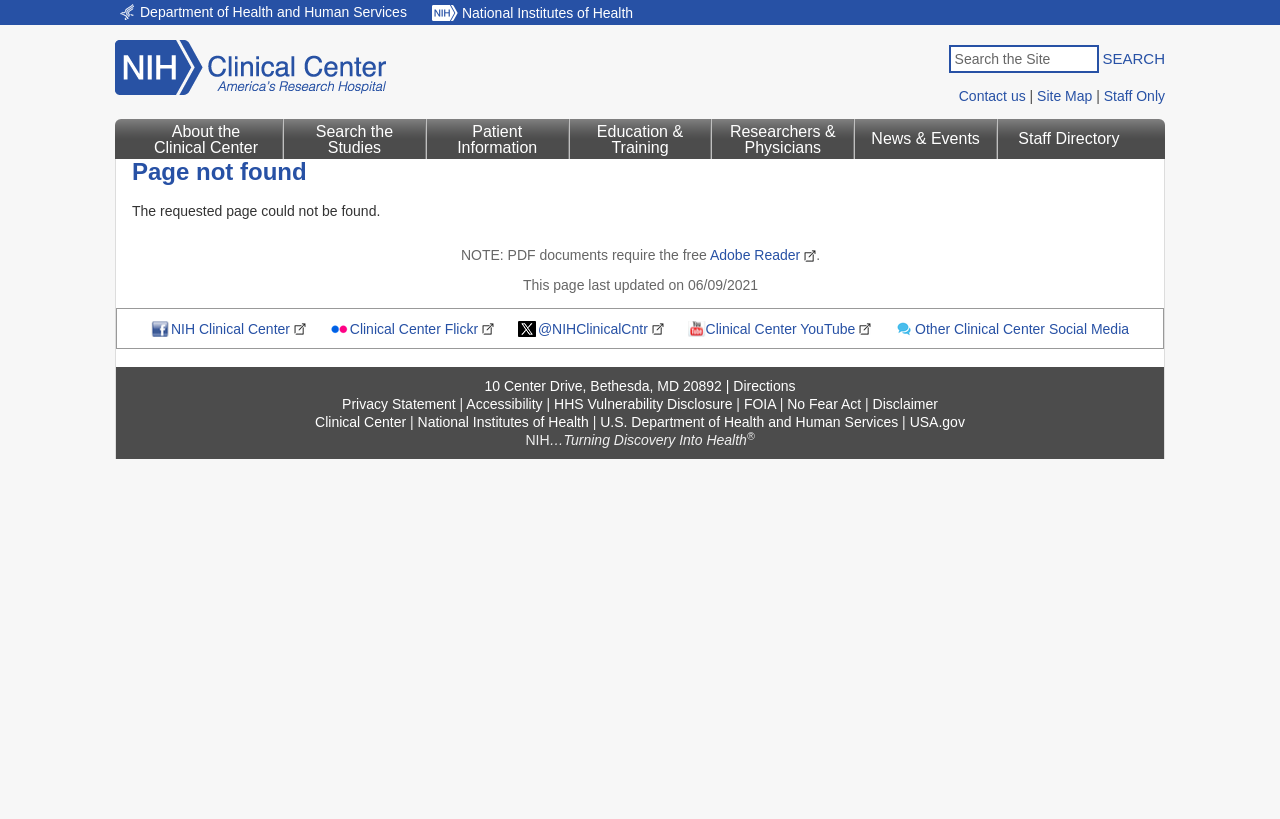Locate the bounding box coordinates of the clickable part needed for the task: "Open Adobe Reader".

[0.555, 0.302, 0.625, 0.321]